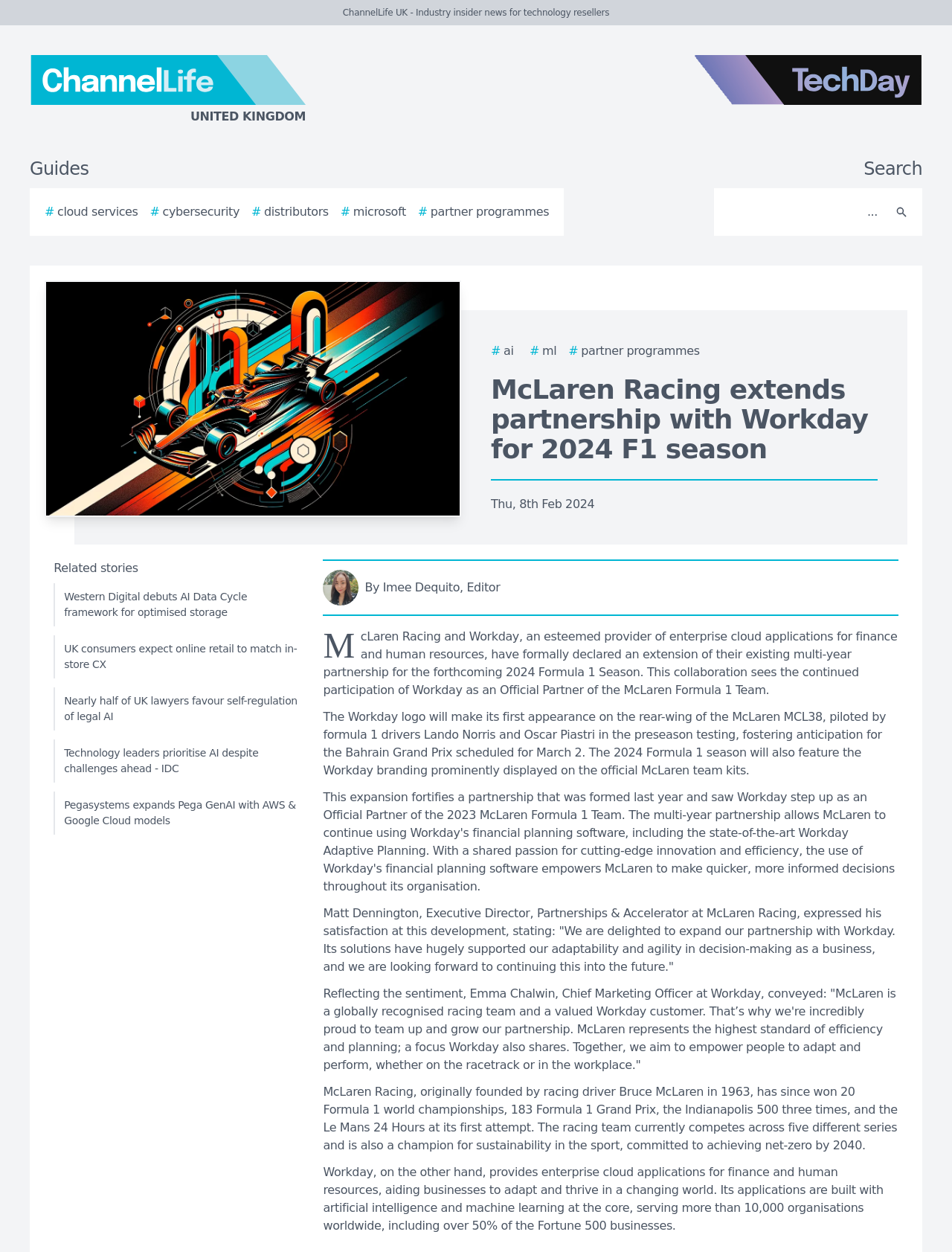Answer in one word or a short phrase: 
How many Formula 1 world championships has McLaren Racing won?

20